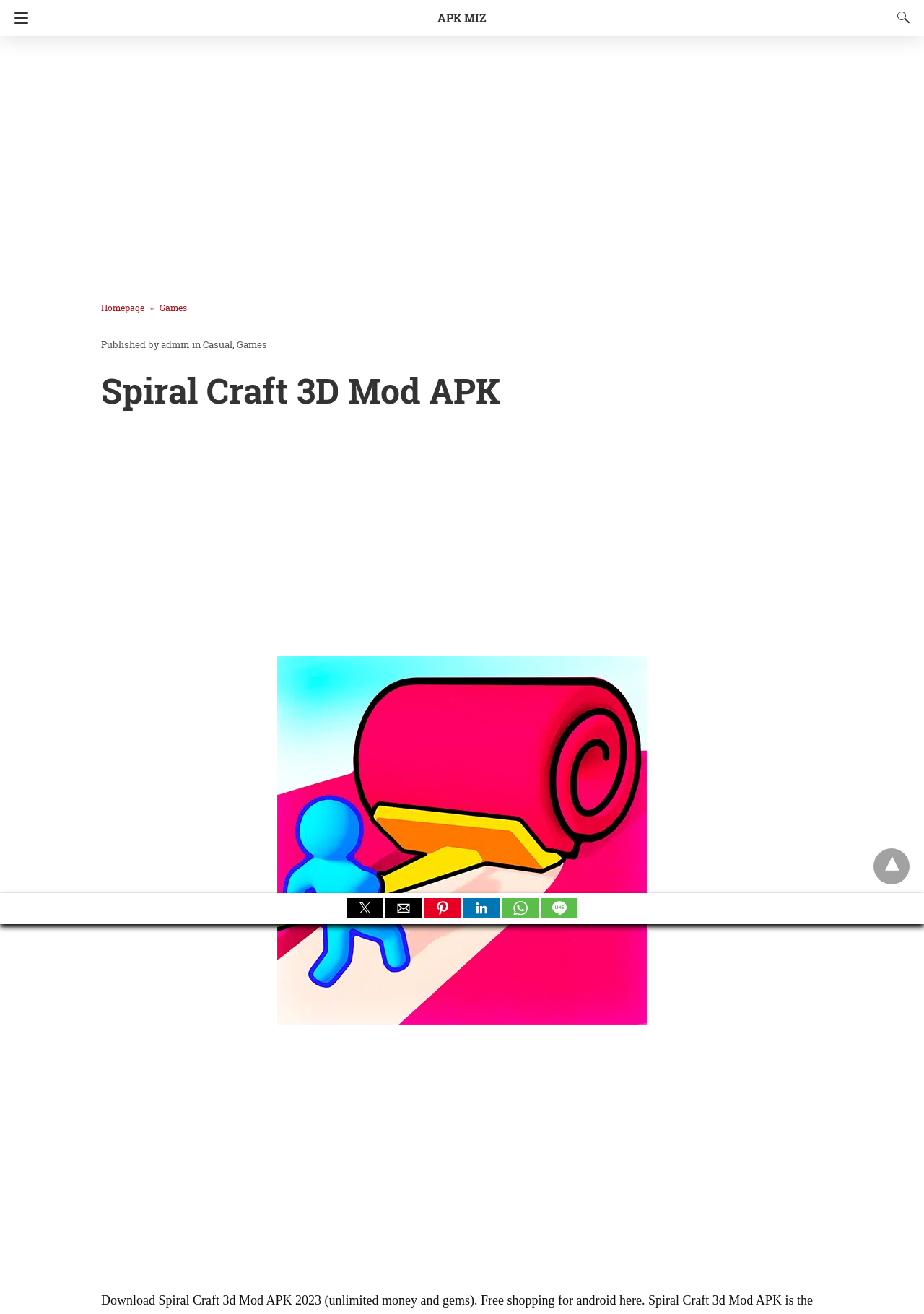Could you find the bounding box coordinates of the clickable area to complete this instruction: "Search for something"?

[0.96, 0.006, 0.988, 0.021]